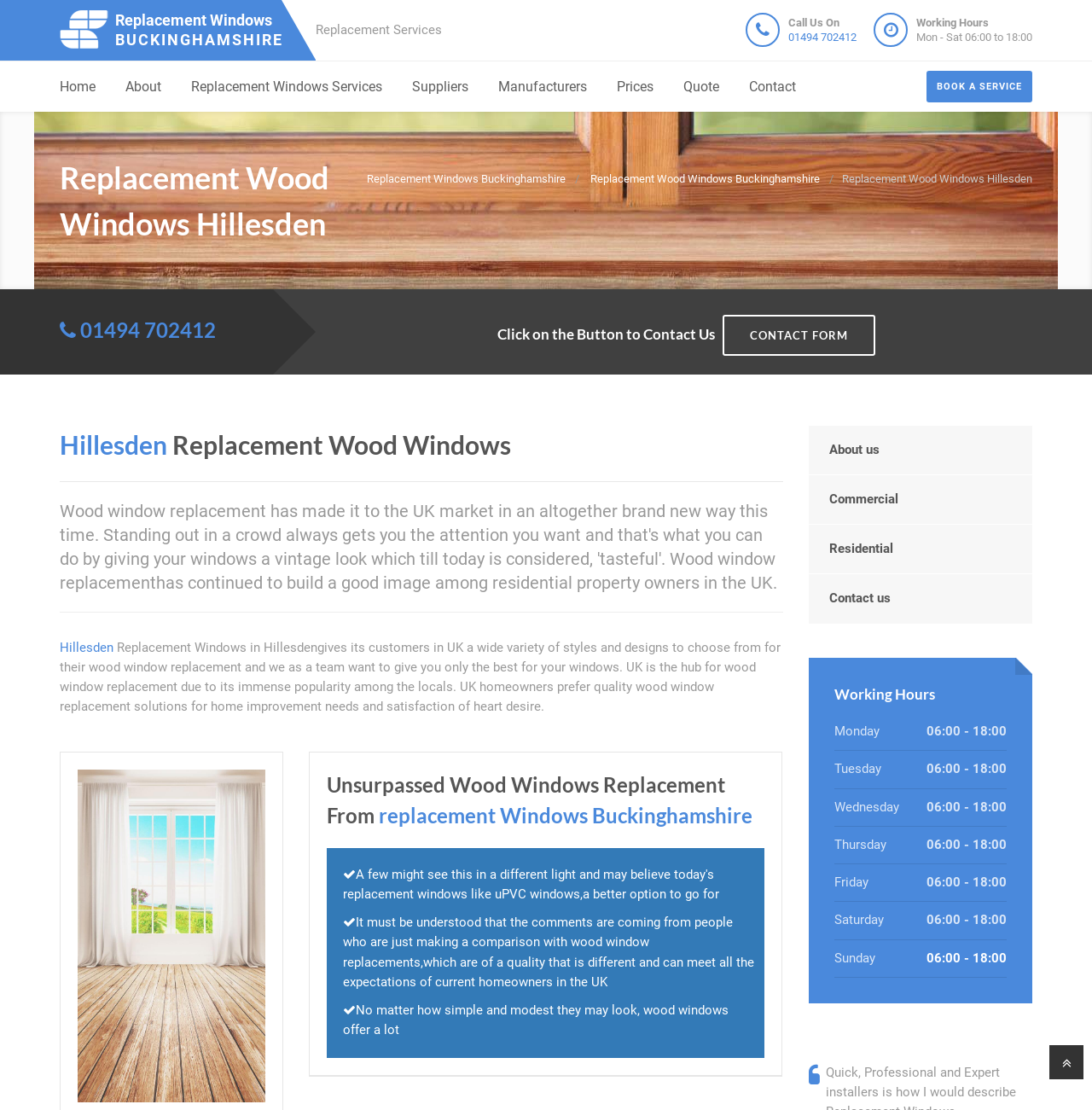Please locate the bounding box coordinates of the element's region that needs to be clicked to follow the instruction: "Call the phone number". The bounding box coordinates should be provided as four float numbers between 0 and 1, i.e., [left, top, right, bottom].

[0.722, 0.028, 0.784, 0.039]